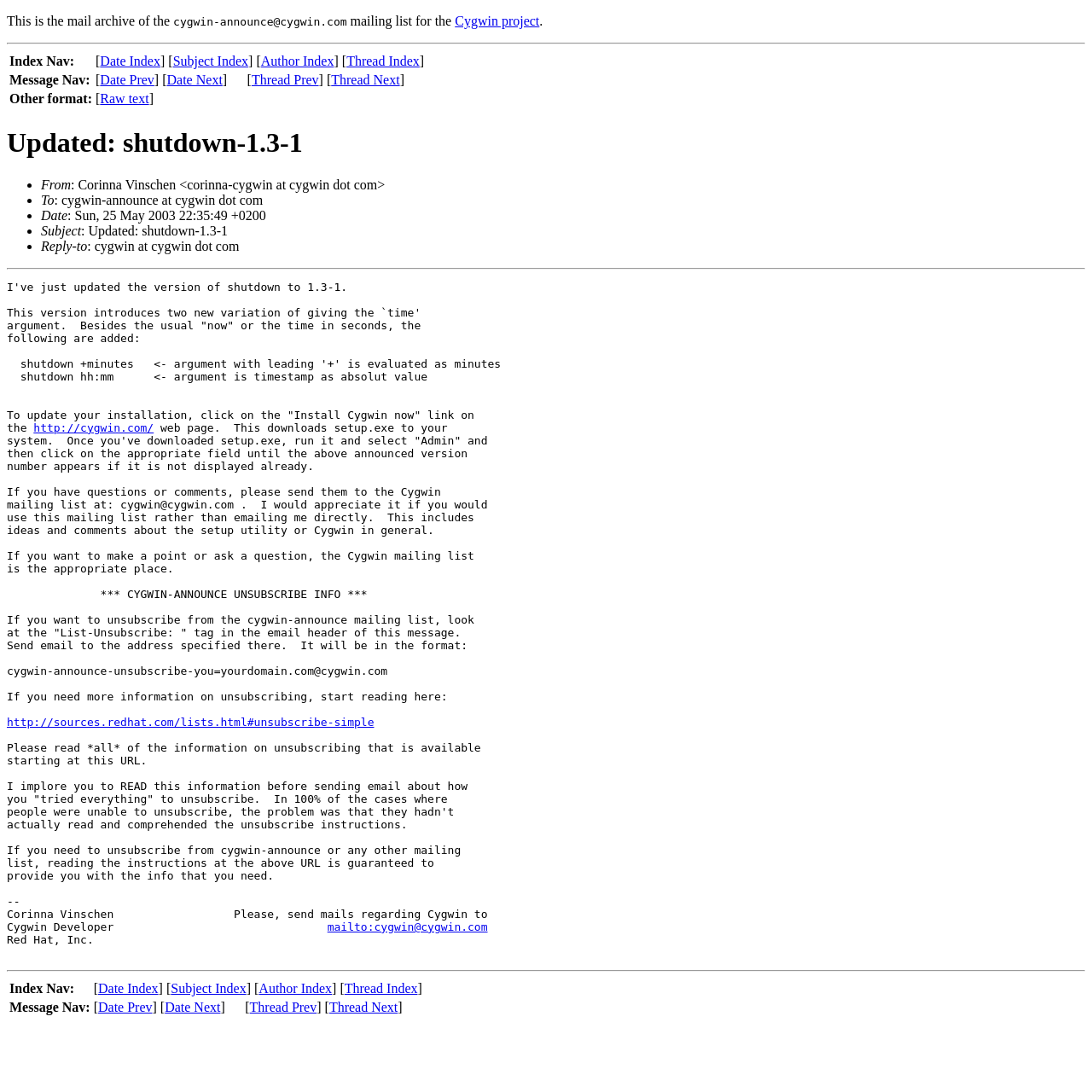How can I unsubscribe from the cygwin-announce mailing list? Based on the image, give a response in one word or a short phrase.

By sending an email to the unsubscribe address